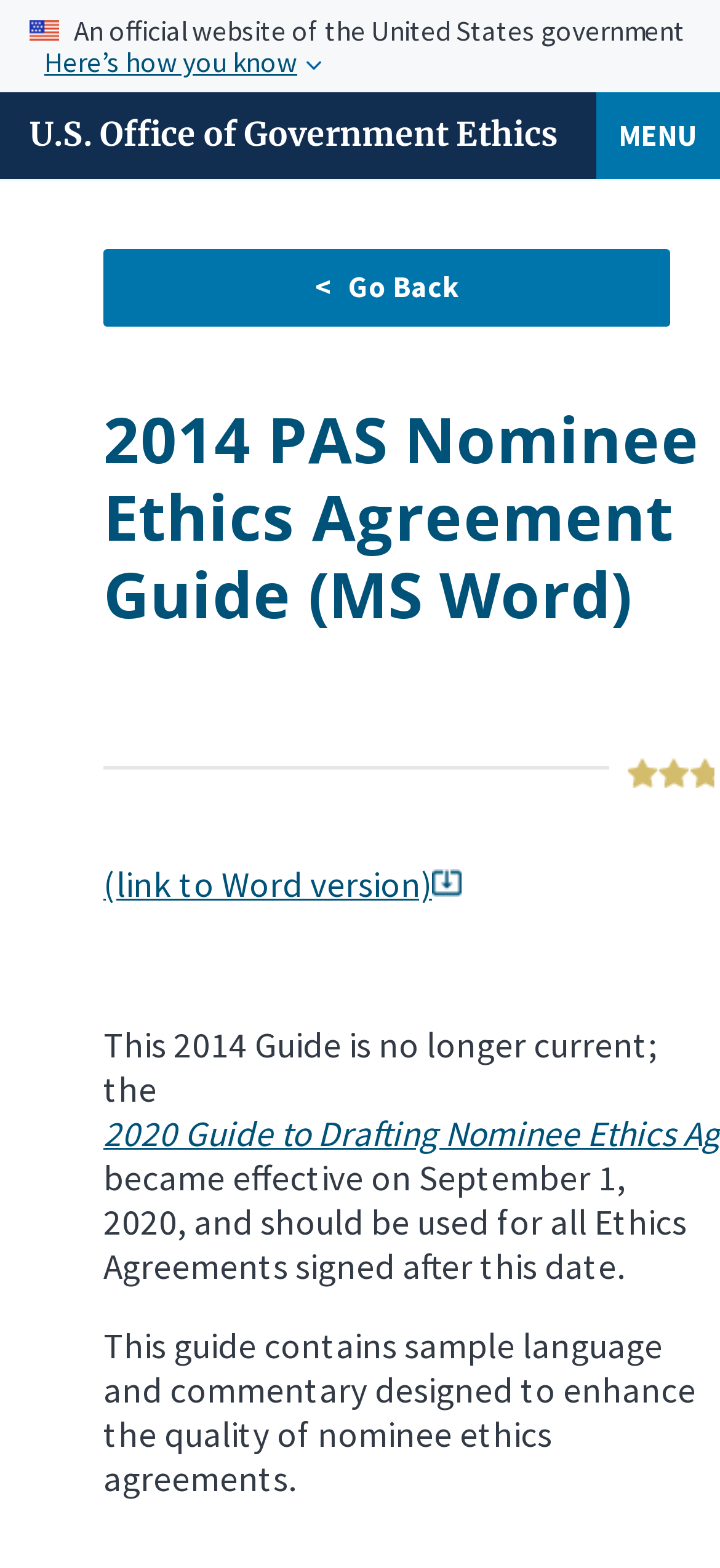What is the type of website?
Kindly answer the question with as much detail as you can.

I determined this by looking at the top region of the webpage, which contains an image of the U.S. flag and the text 'An official website of the United States government'.